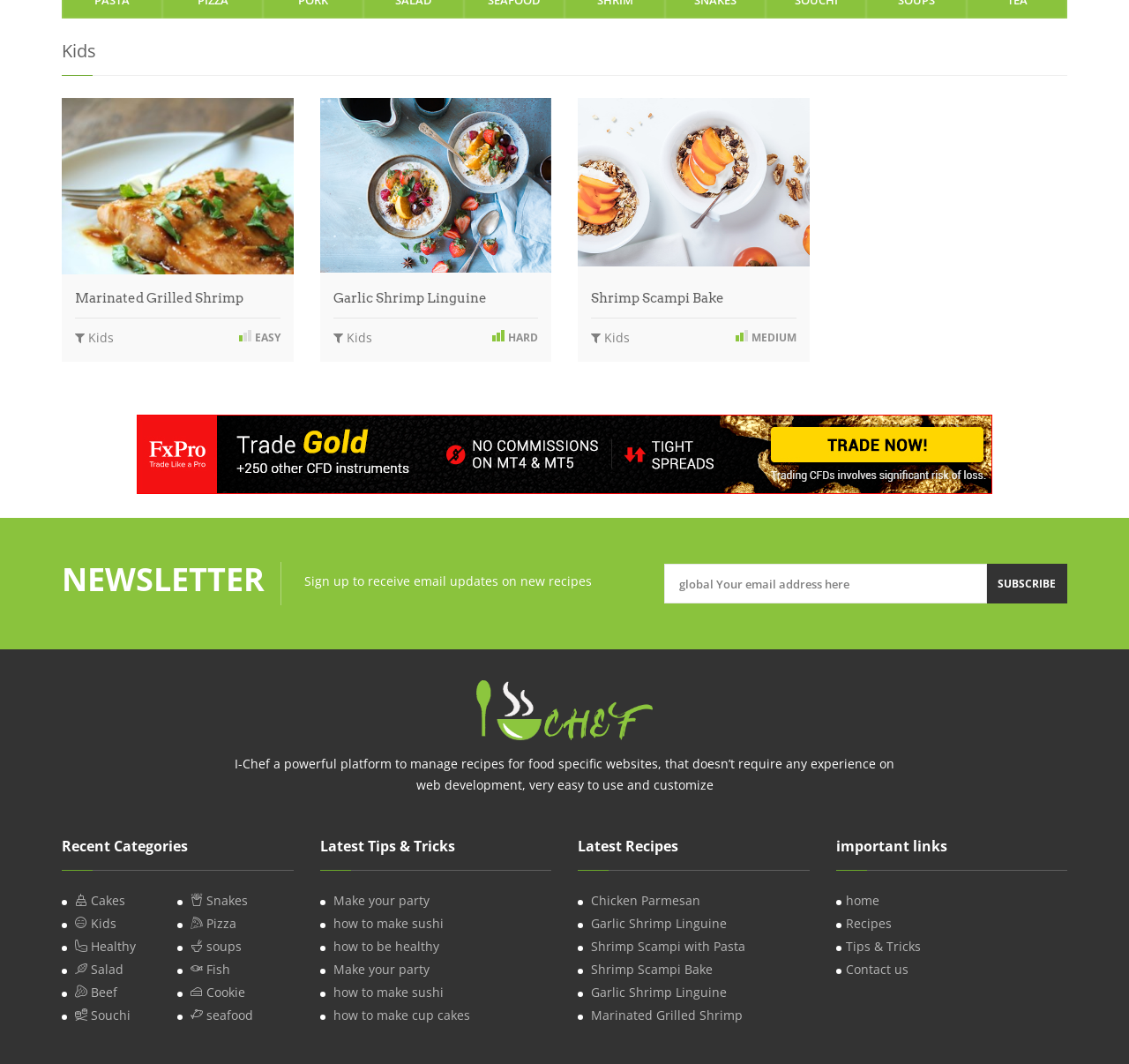Predict the bounding box of the UI element that fits this description: "Kids".

[0.295, 0.309, 0.329, 0.325]